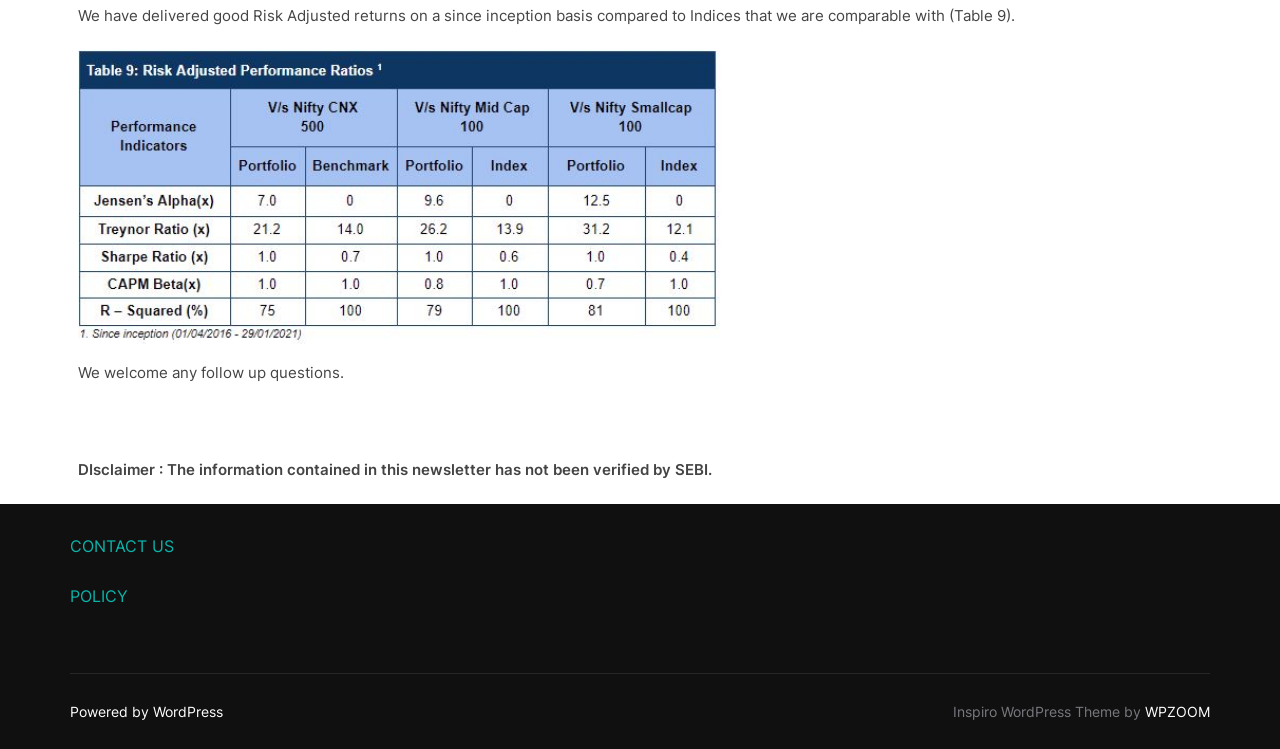Identify the bounding box of the UI element described as follows: "POLICY". Provide the coordinates as four float numbers in the range of 0 to 1 [left, top, right, bottom].

[0.055, 0.782, 0.1, 0.809]